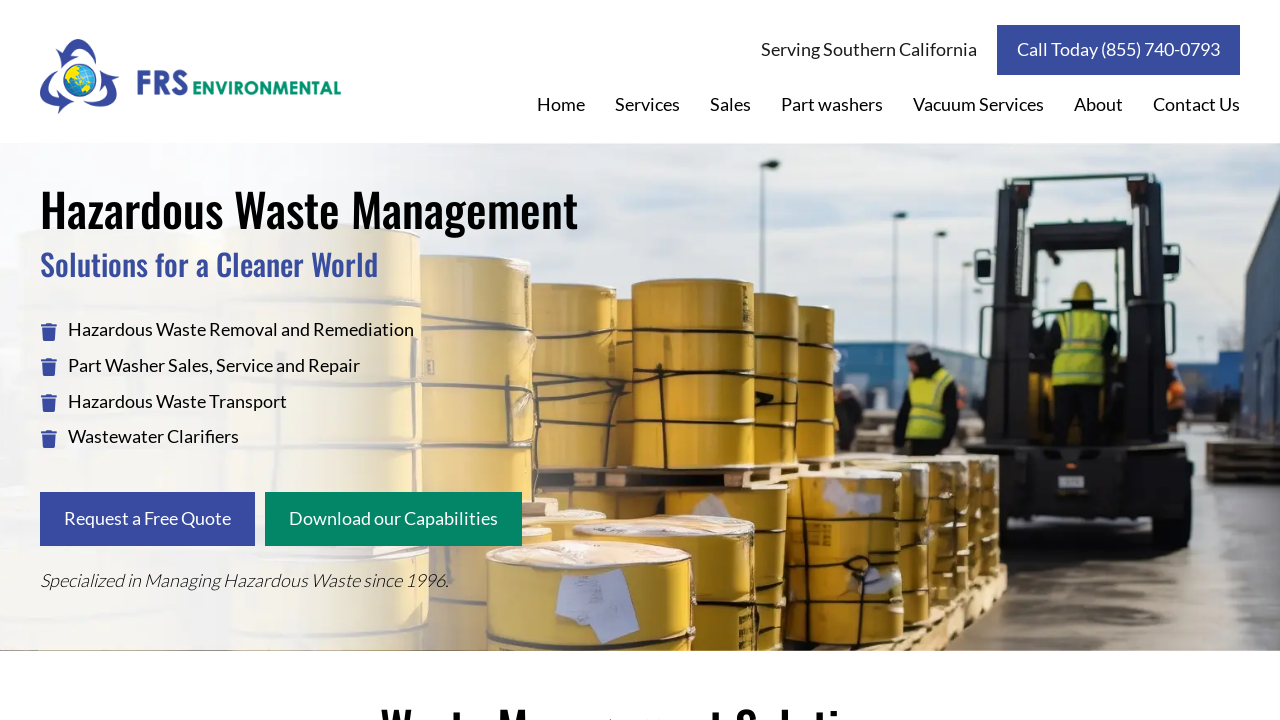Provide the bounding box coordinates of the UI element this sentence describes: "Serving Southern California".

[0.579, 0.035, 0.779, 0.104]